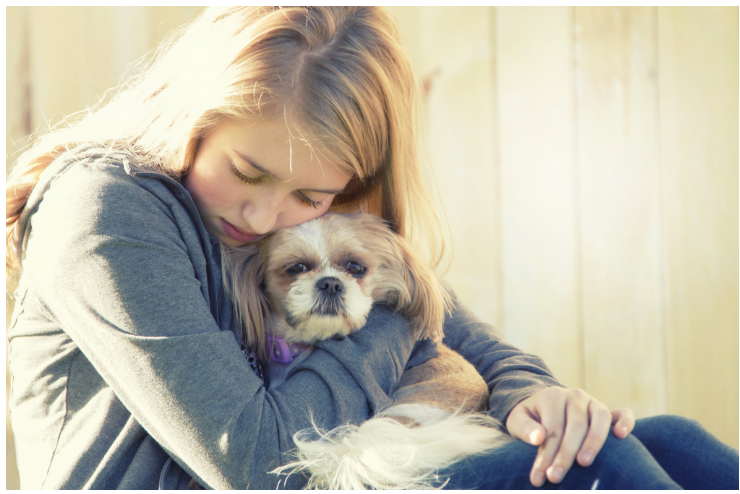What is the atmosphere in the background?
Using the visual information, respond with a single word or phrase.

Inviting